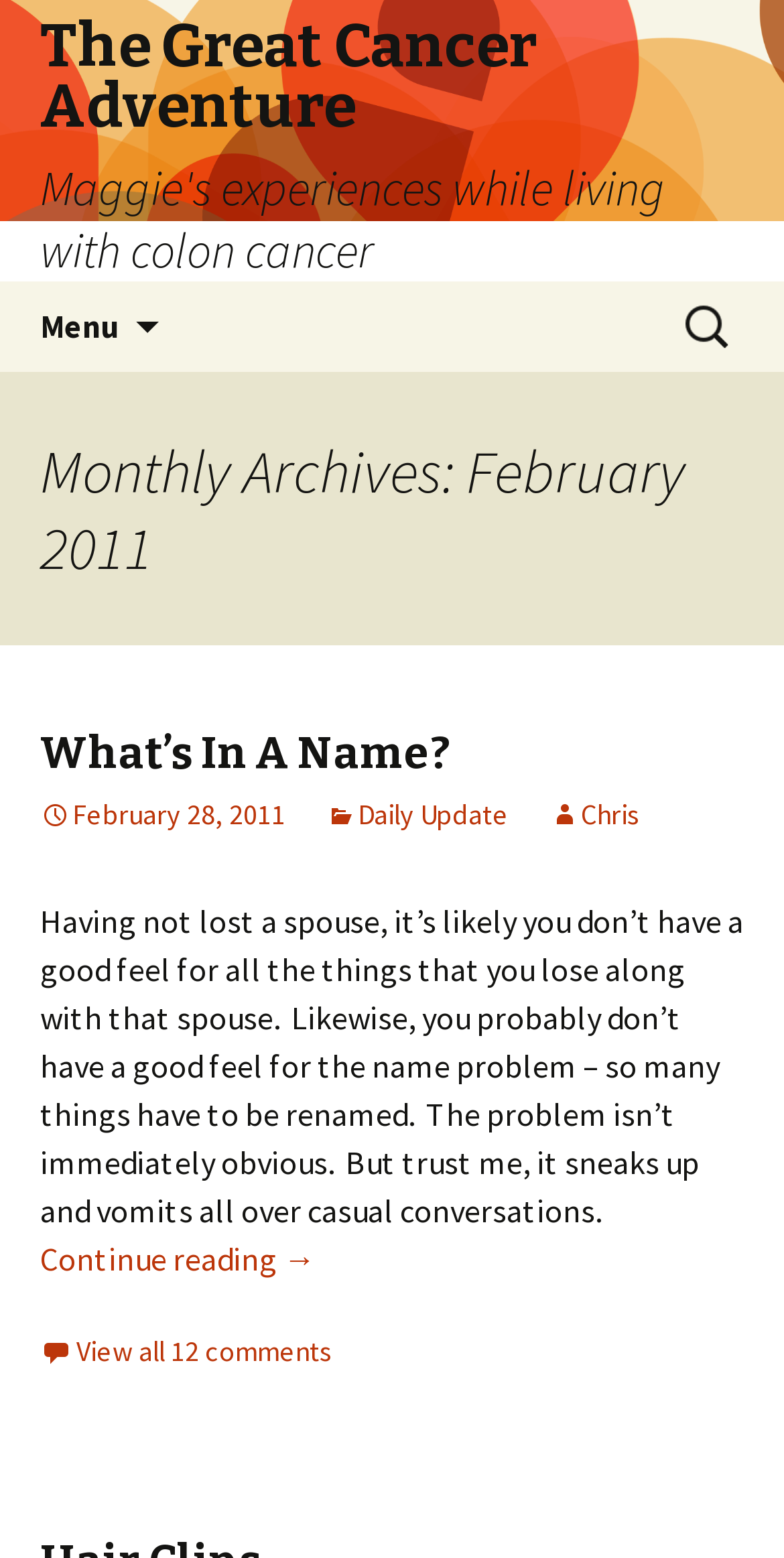Determine the bounding box coordinates for the UI element matching this description: "View all 12 comments".

[0.051, 0.855, 0.426, 0.878]